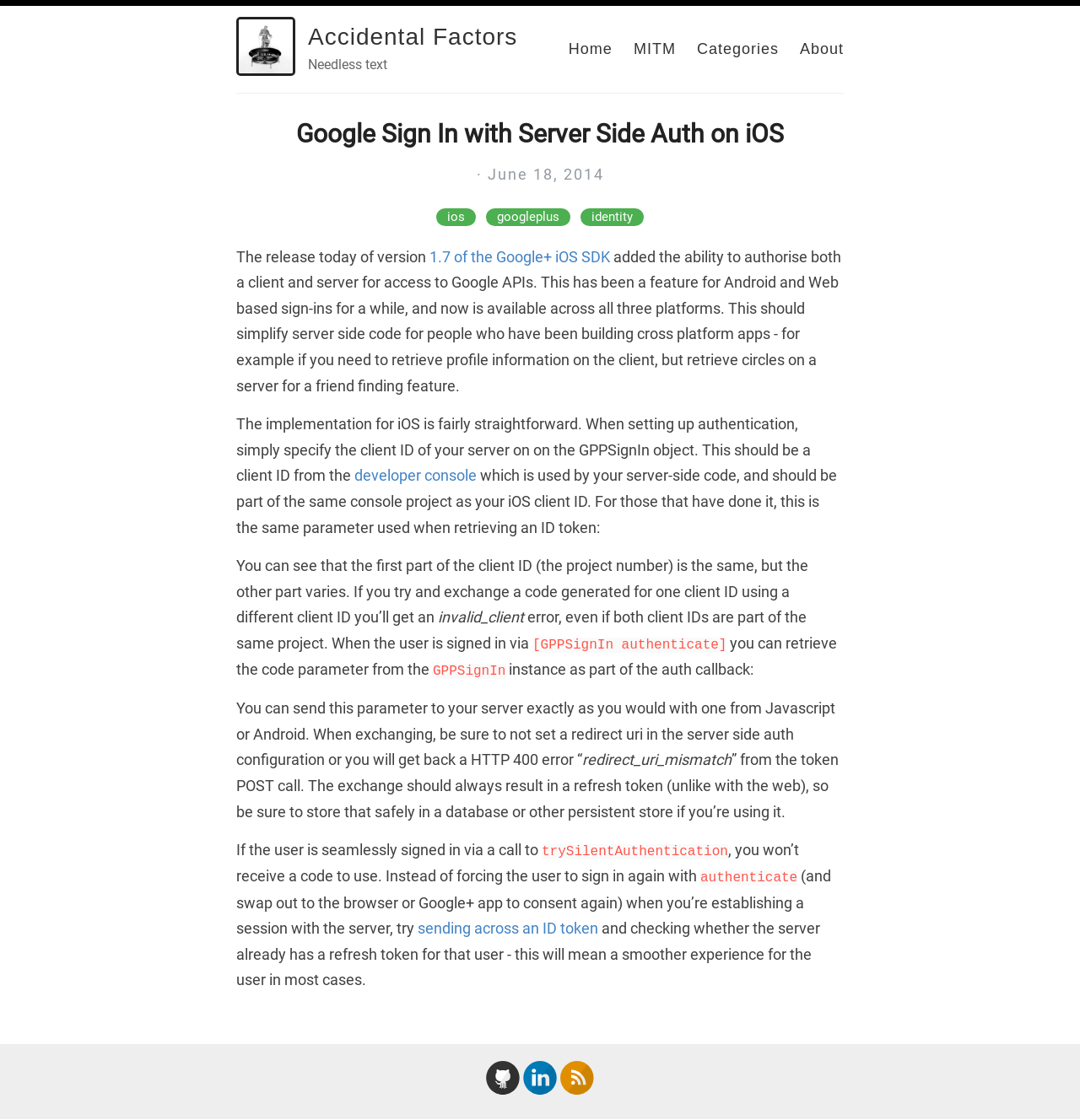Please reply with a single word or brief phrase to the question: 
What error occurs if the redirect uri is set in the server side auth configuration?

HTTP 400 error 'redirect_uri_mismatch'